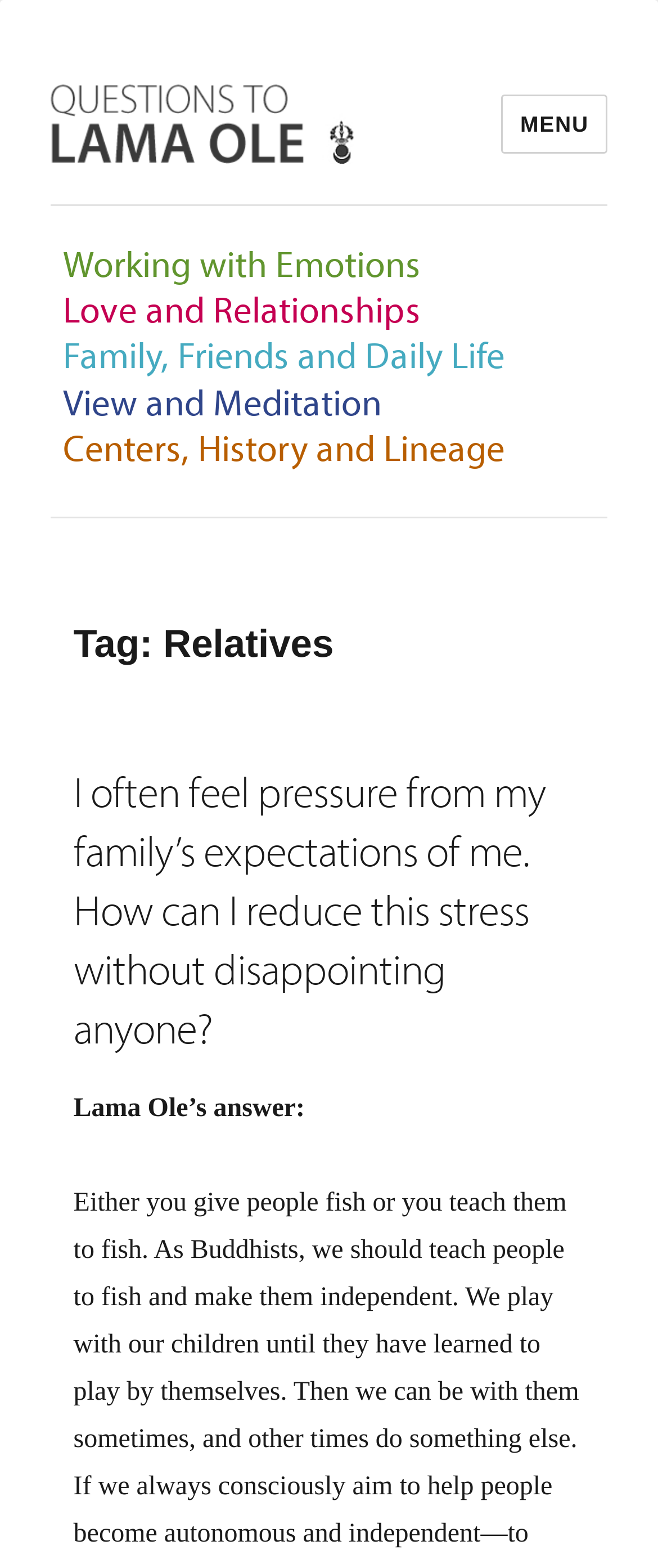Please give a succinct answer to the question in one word or phrase:
What is the topic of the first question on the webpage?

Family expectations